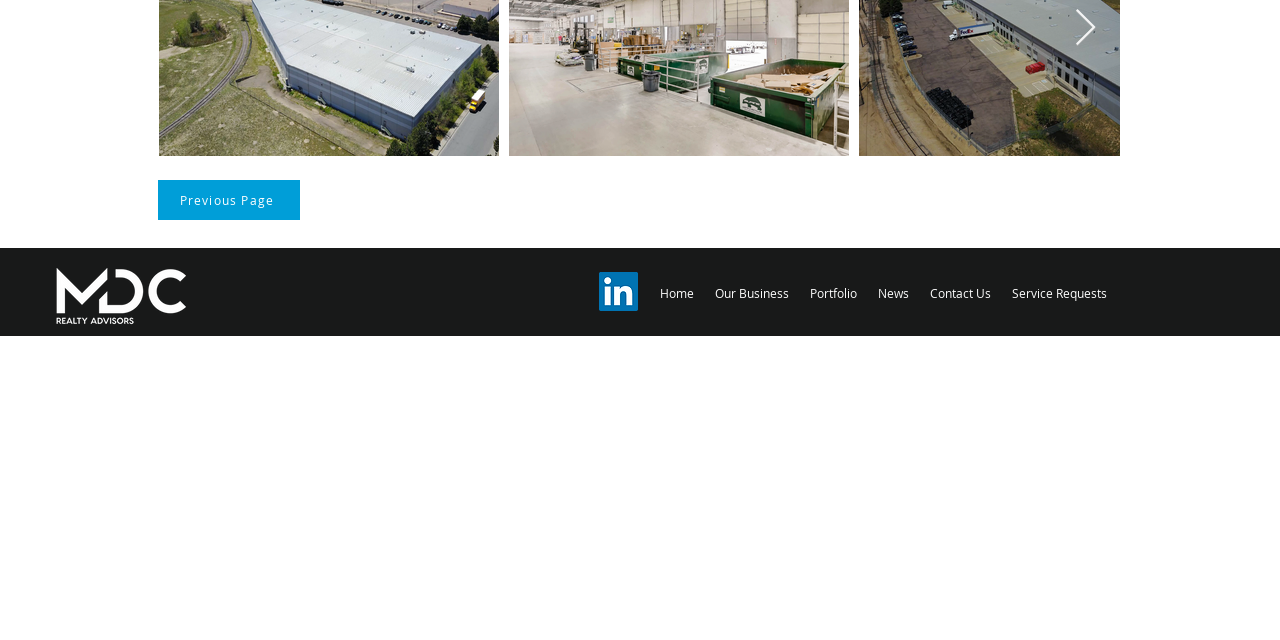Given the description "aria-label="LinkedIn"", determine the bounding box of the corresponding UI element.

[0.468, 0.425, 0.498, 0.486]